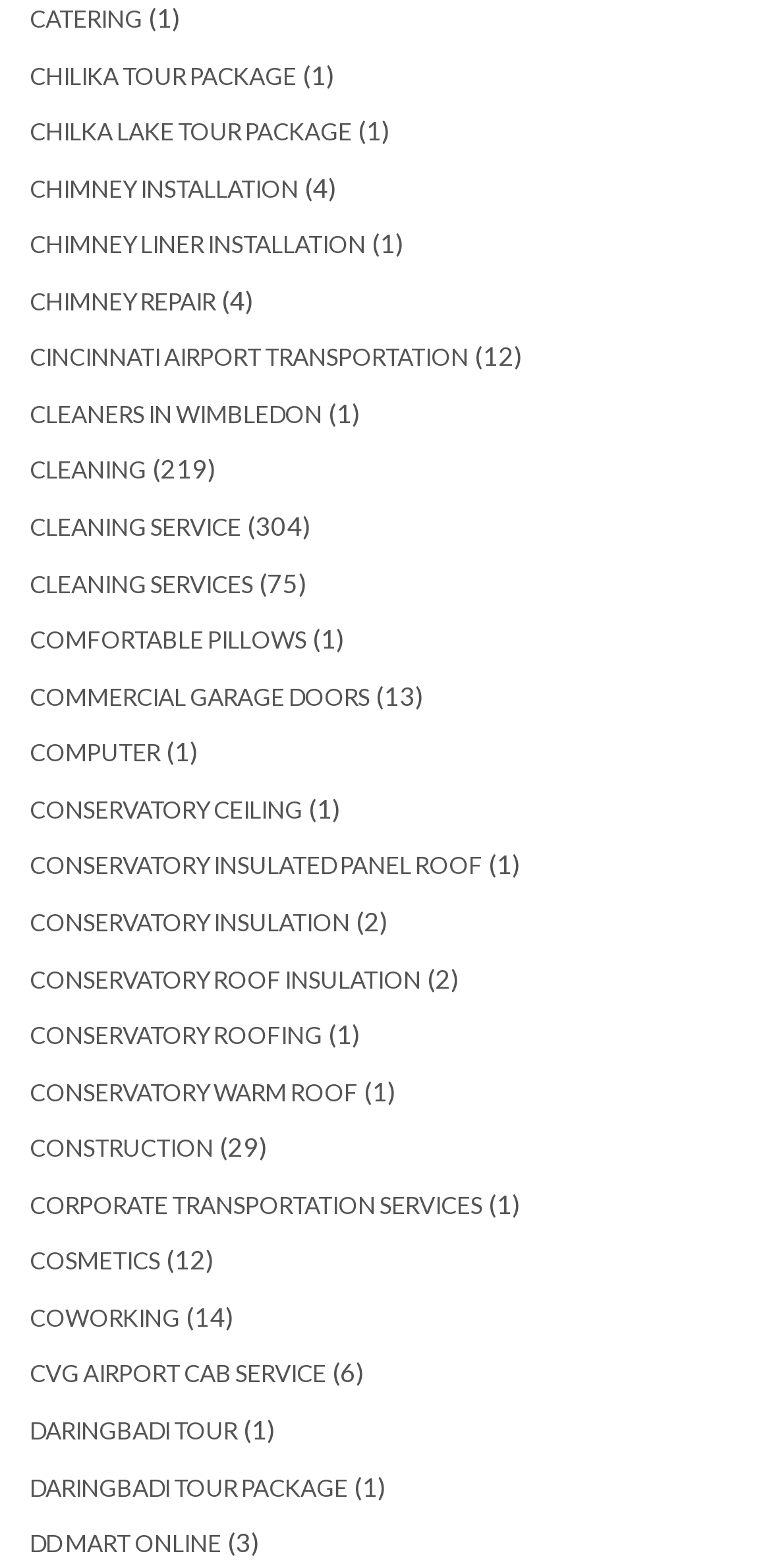Please specify the bounding box coordinates of the element that should be clicked to execute the given instruction: 'Check out CVG AIRPORT CAB SERVICE'. Ensure the coordinates are four float numbers between 0 and 1, expressed as [left, top, right, bottom].

[0.038, 0.867, 0.423, 0.886]